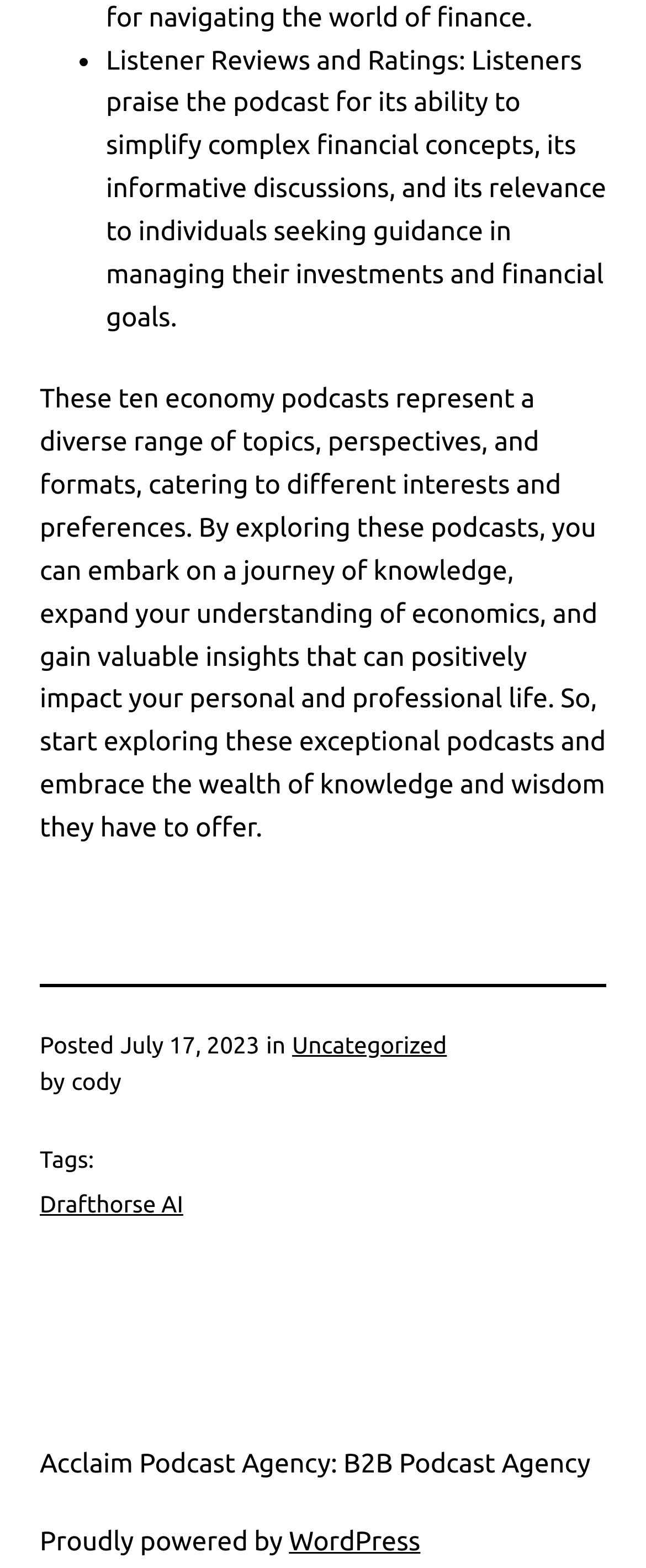Please find the bounding box for the UI element described by: "WordPress".

[0.447, 0.974, 0.651, 0.993]